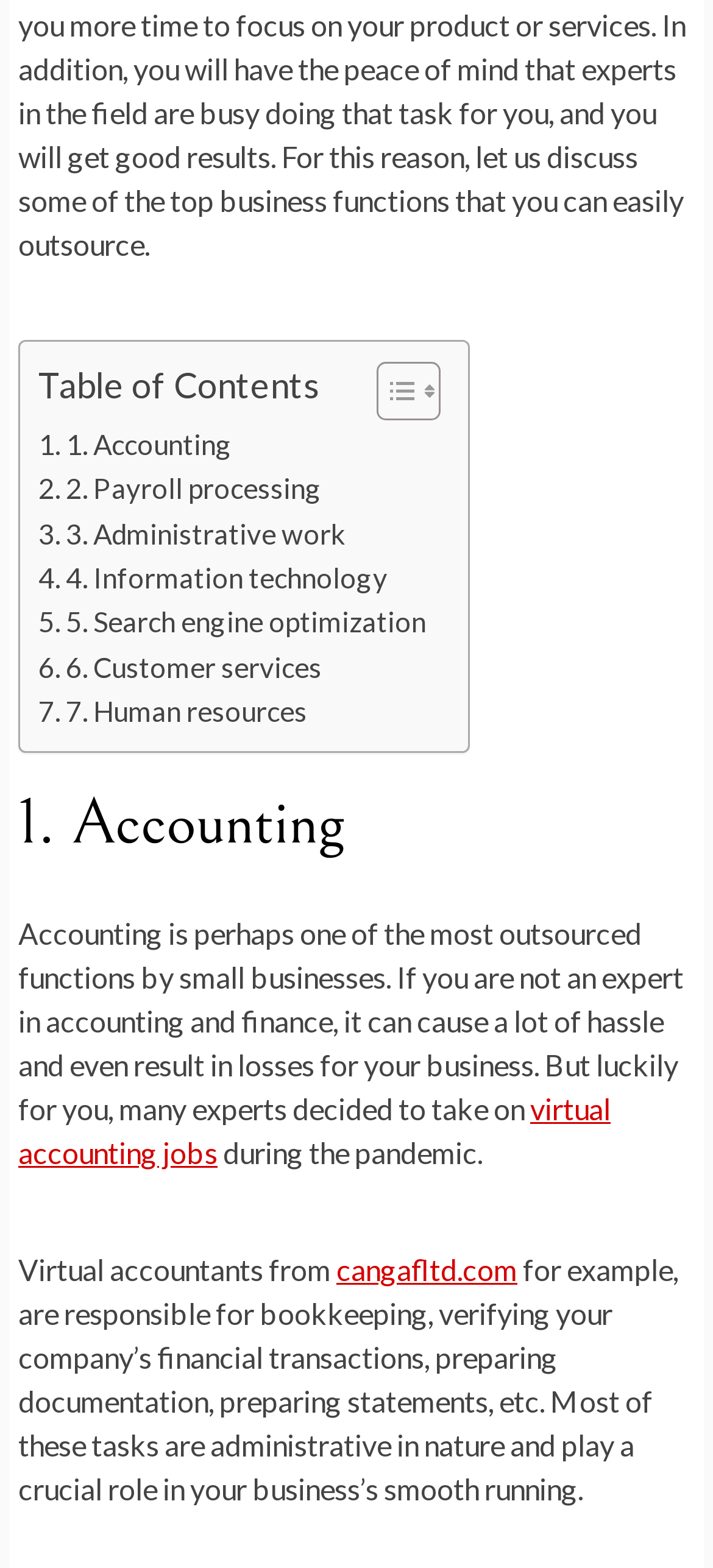Given the element description, predict the bounding box coordinates in the format (top-left x, top-left y, bottom-right x, bottom-right y). Make sure all values are between 0 and 1. Here is the element description: 4. Information technology

[0.054, 0.354, 0.551, 0.383]